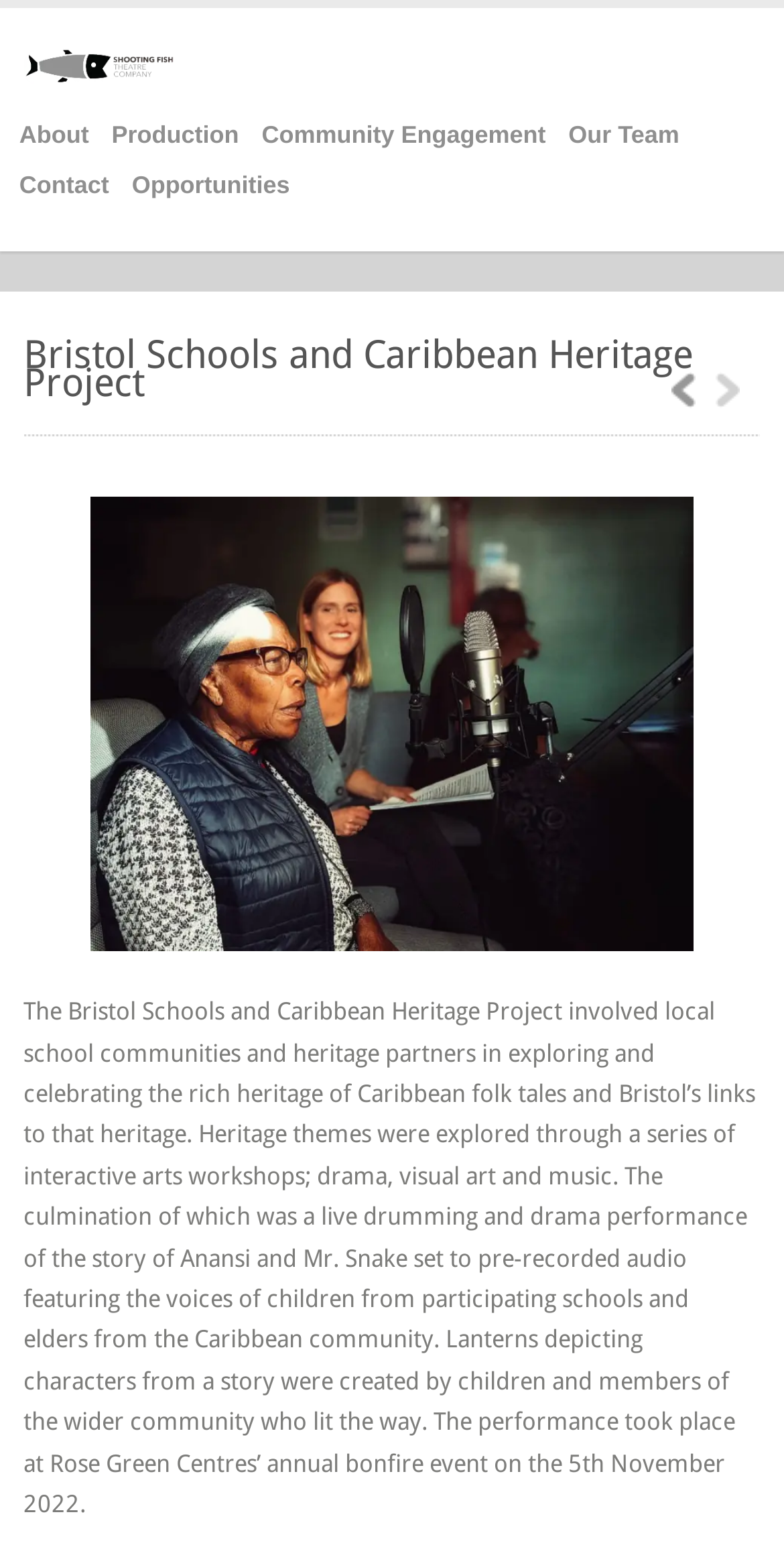Find the bounding box of the web element that fits this description: "Community Engagement".

[0.334, 0.072, 0.696, 0.105]